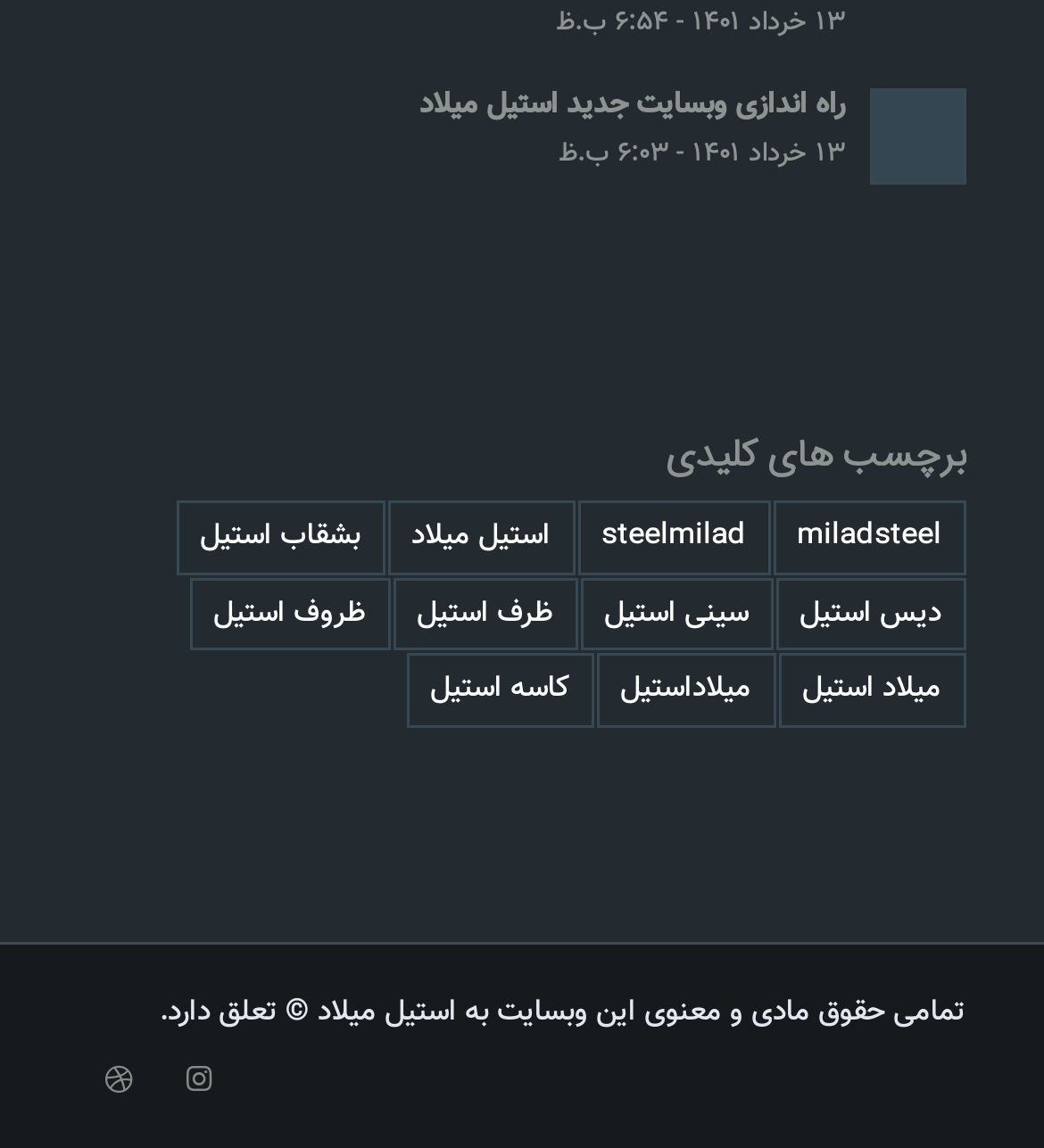Pinpoint the bounding box coordinates for the area that should be clicked to perform the following instruction: "browse the page of دیس استیل".

[0.743, 0.503, 0.925, 0.567]